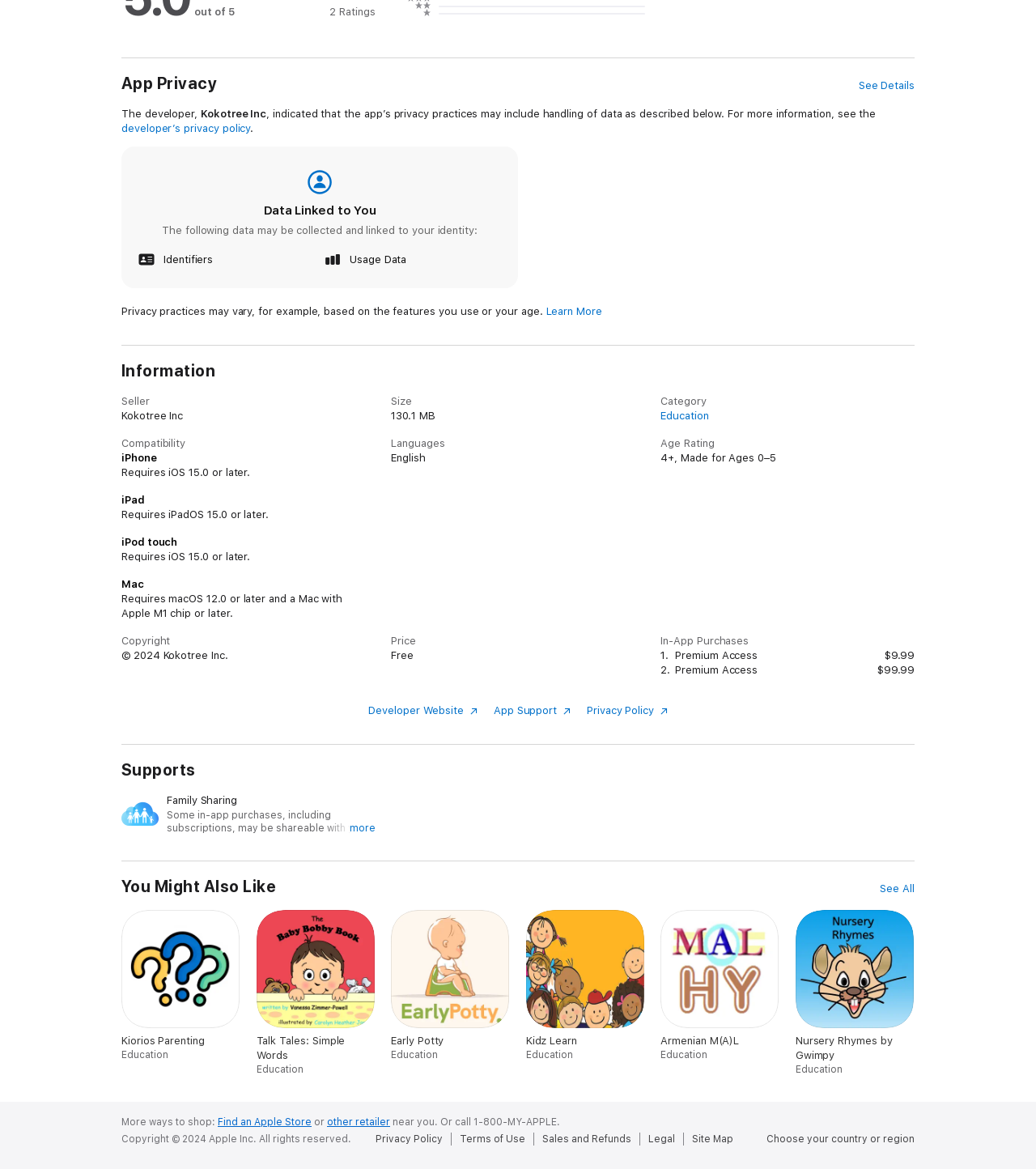What is the category of the Kokotree app?
Provide an in-depth and detailed explanation in response to the question.

The answer can be found in the 'Information' section, where it is listed as 'Category: Education' under the 'DescriptionList' element.